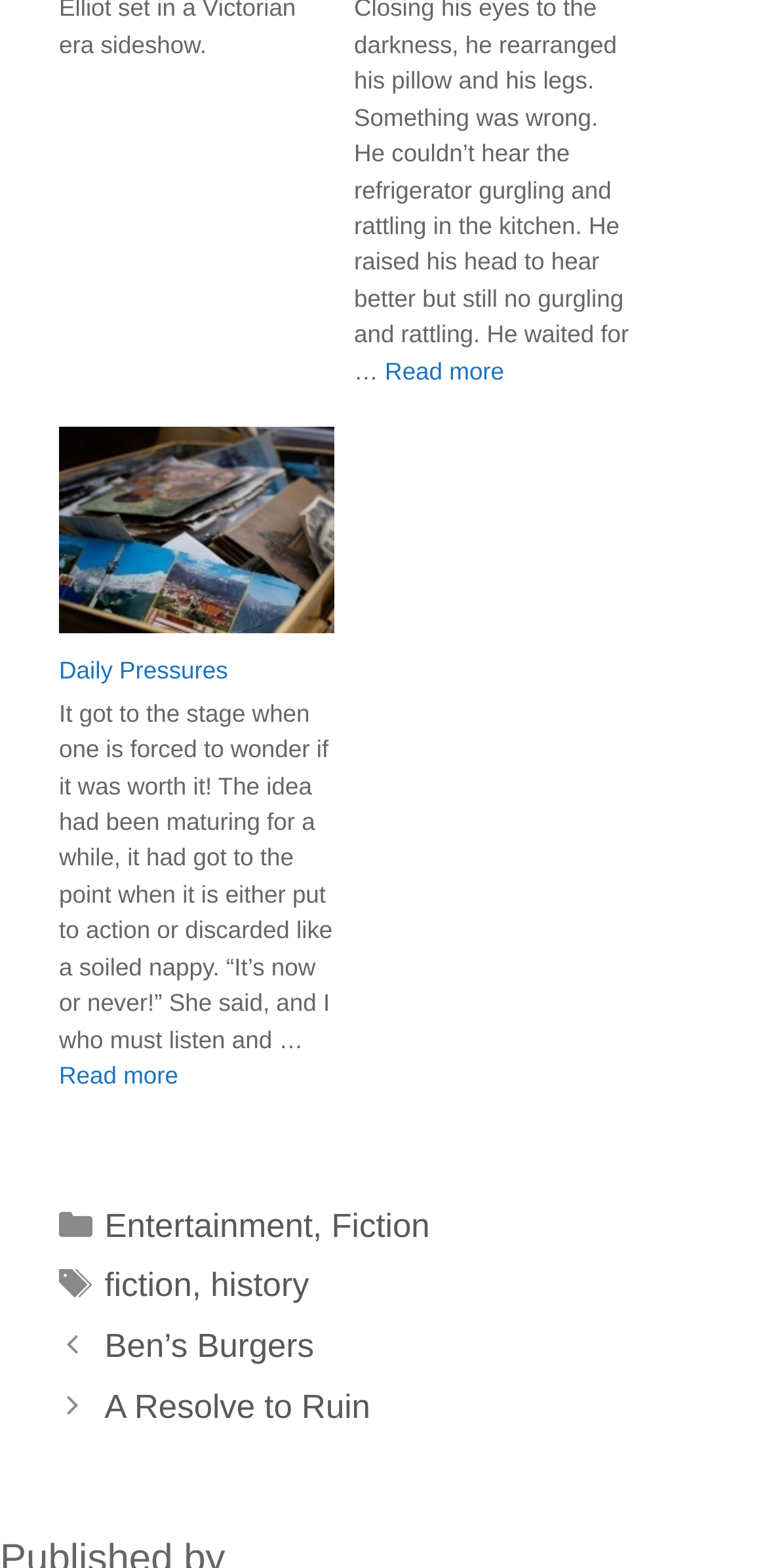Provide the bounding box coordinates of the HTML element this sentence describes: "Read more". The bounding box coordinates consist of four float numbers between 0 and 1, i.e., [left, top, right, bottom].

[0.502, 0.228, 0.657, 0.245]